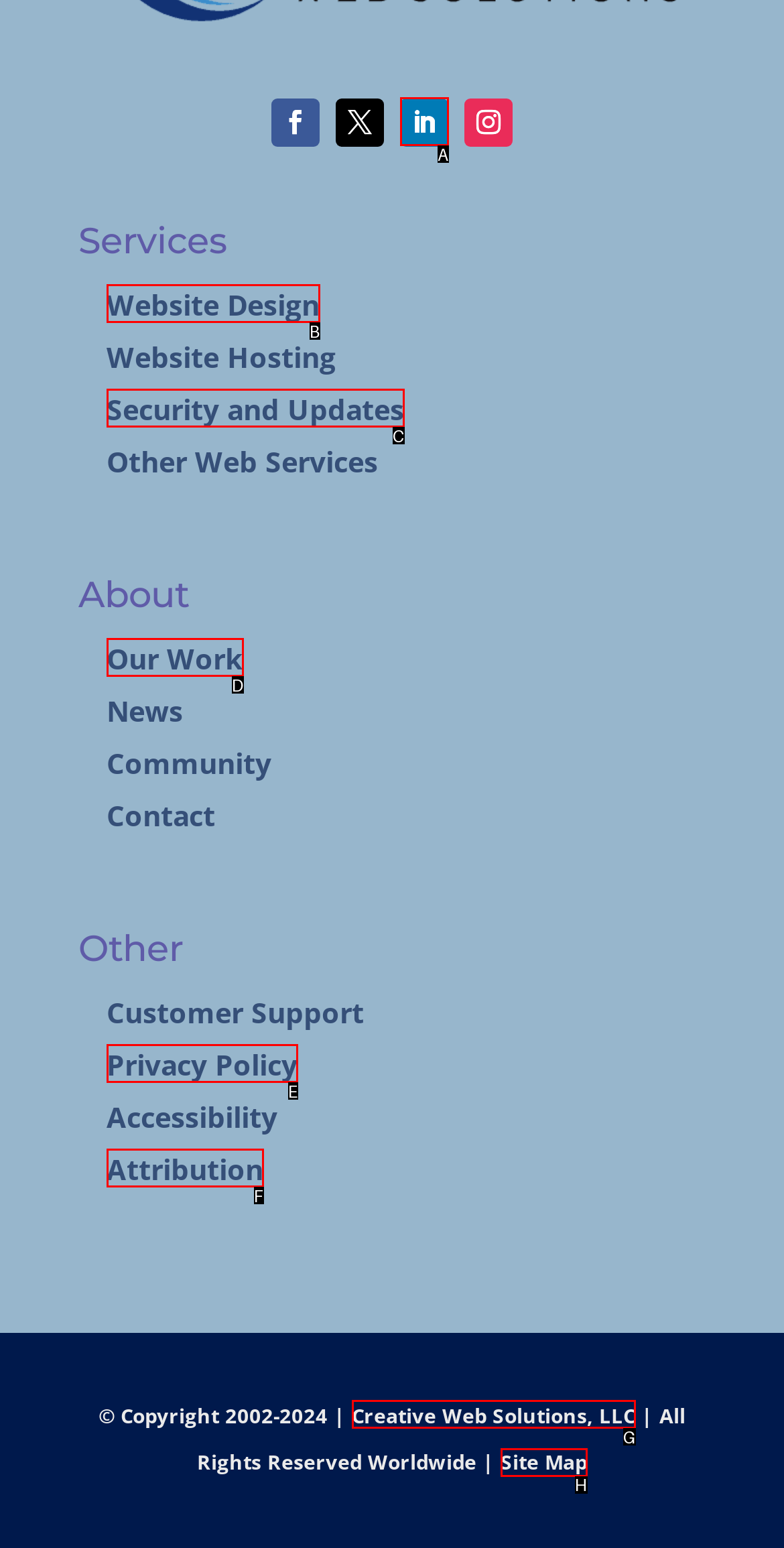Identify which option matches the following description: Privacy Policy
Answer by giving the letter of the correct option directly.

E